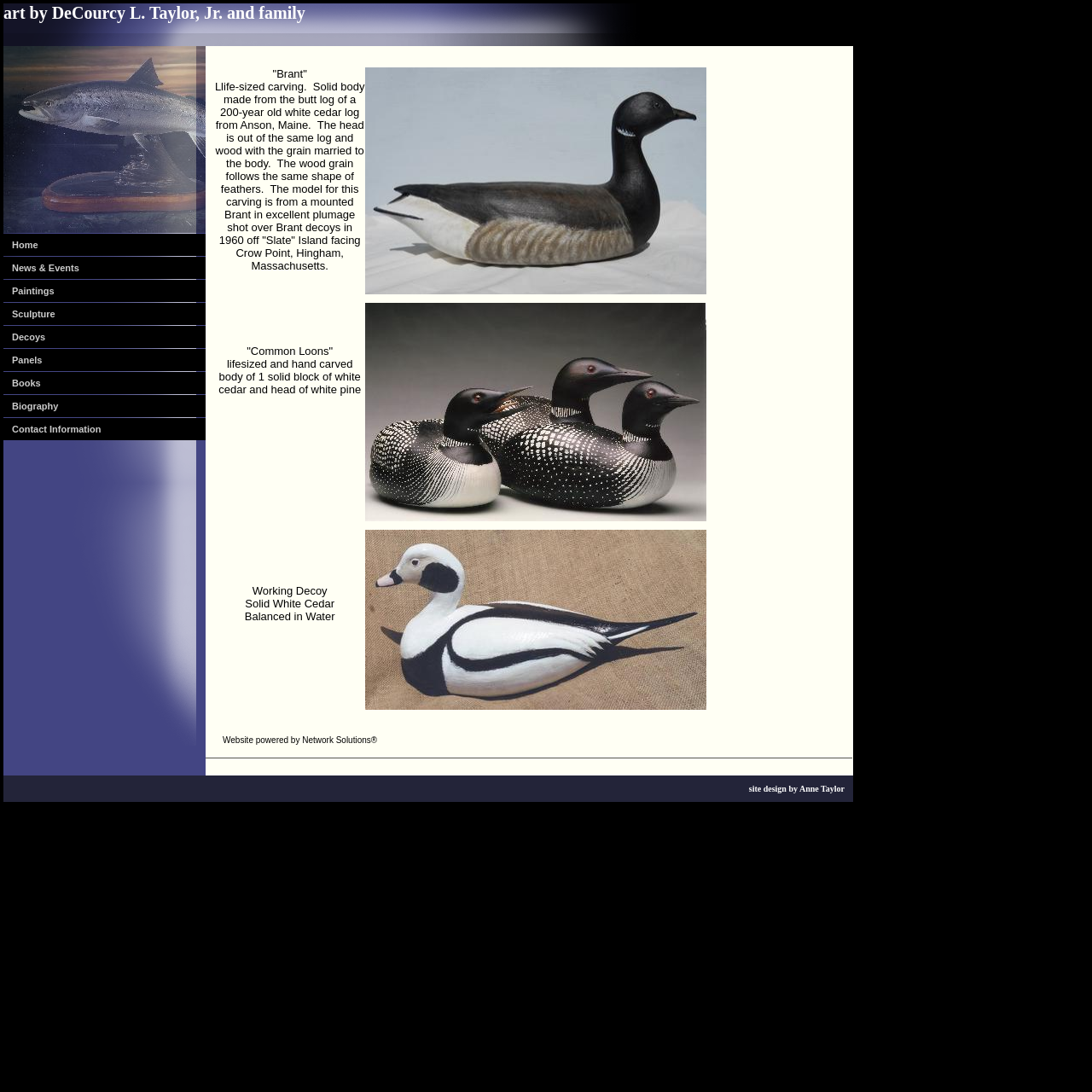What is the name of the person who designed the website?
From the details in the image, answer the question comprehensively.

I found the name 'Anne Taylor' in the heading element at the bottom of the webpage, which mentions 'site design by Anne Taylor'.